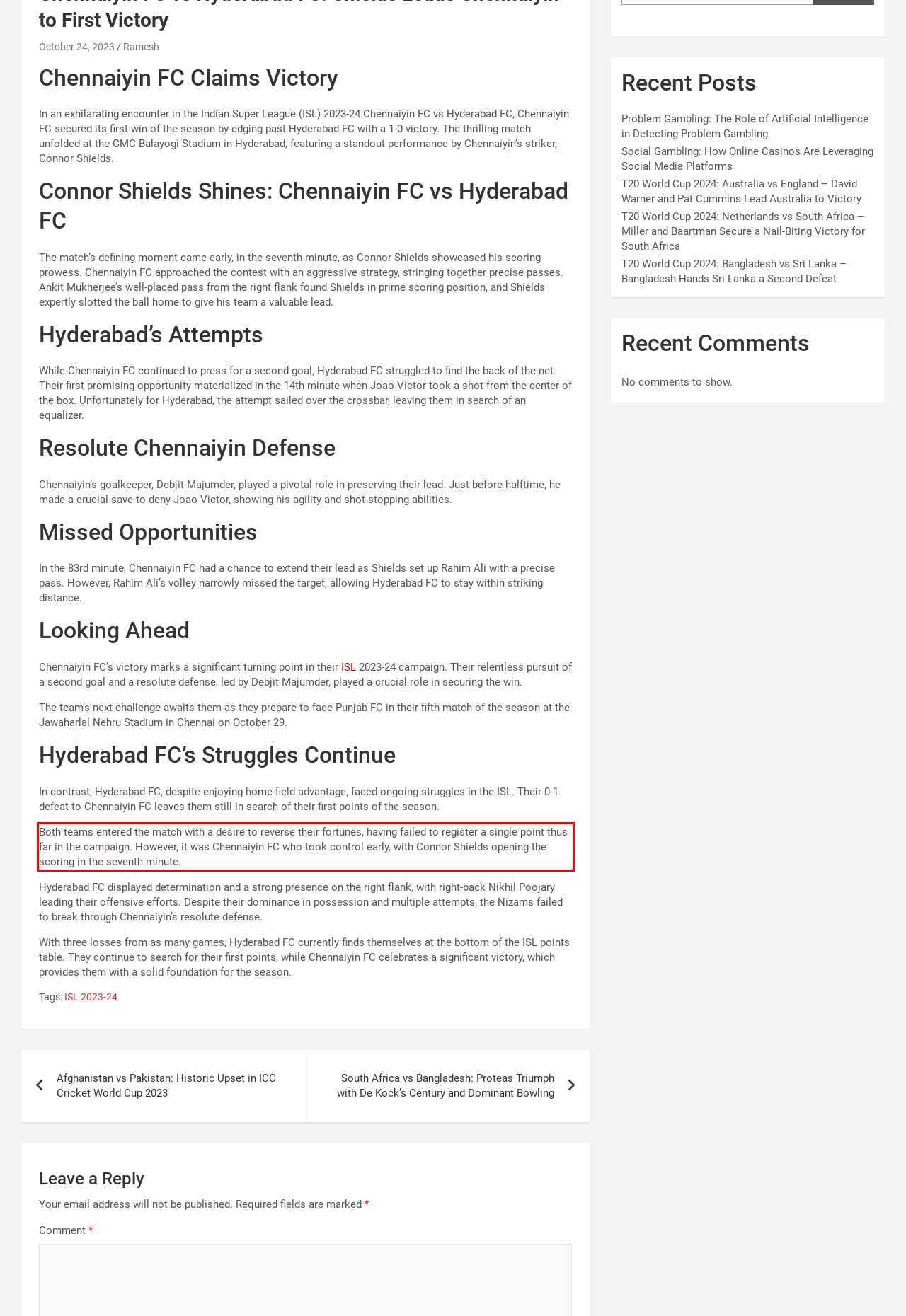Observe the screenshot of the webpage that includes a red rectangle bounding box. Conduct OCR on the content inside this red bounding box and generate the text.

Both teams entered the match with a desire to reverse their fortunes, having failed to register a single point thus far in the campaign. However, it was Chennaiyin FC who took control early, with Connor Shields opening the scoring in the seventh minute.